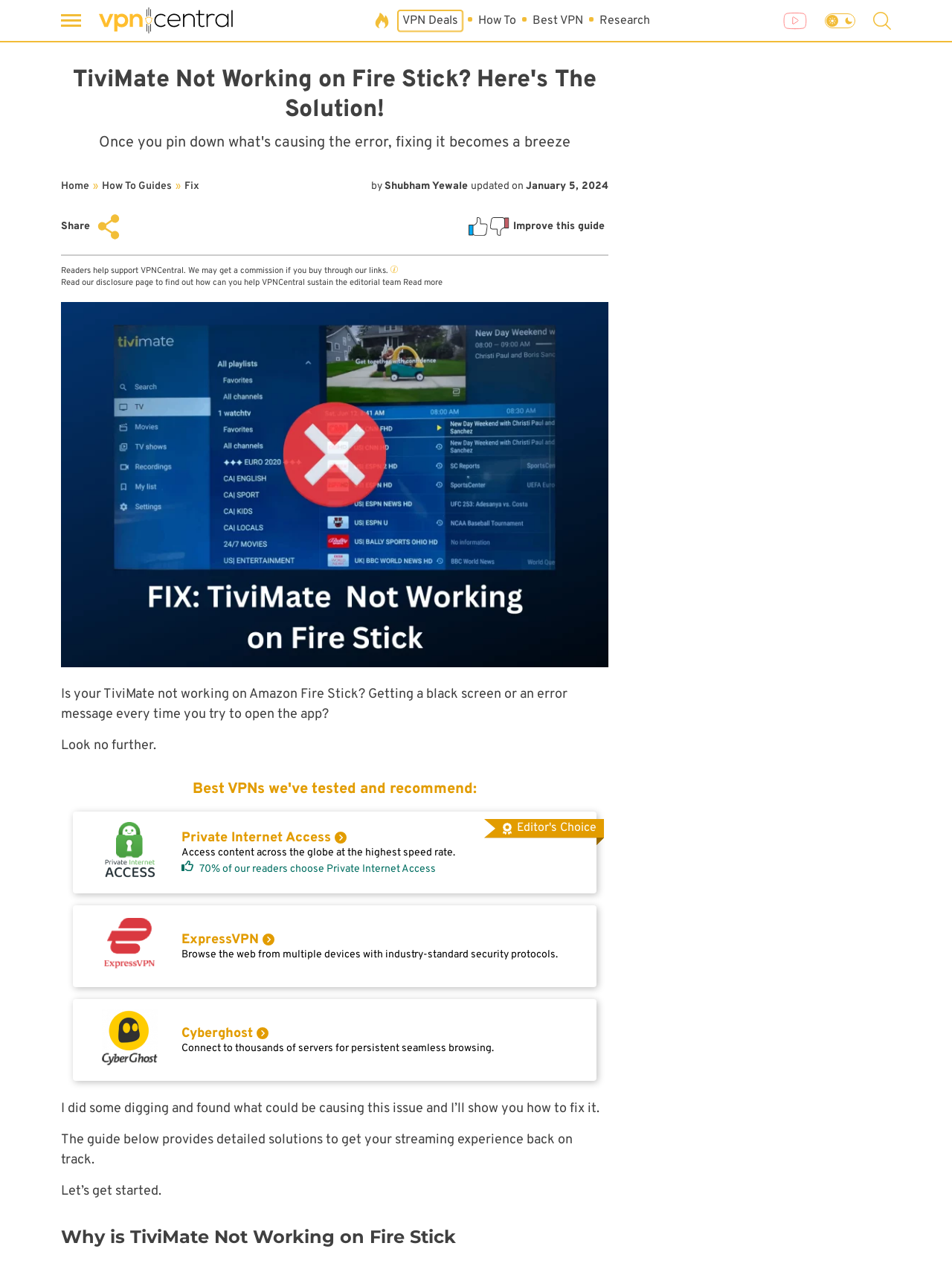Provide the bounding box coordinates of the area you need to click to execute the following instruction: "Search for something".

[0.917, 0.009, 0.936, 0.023]